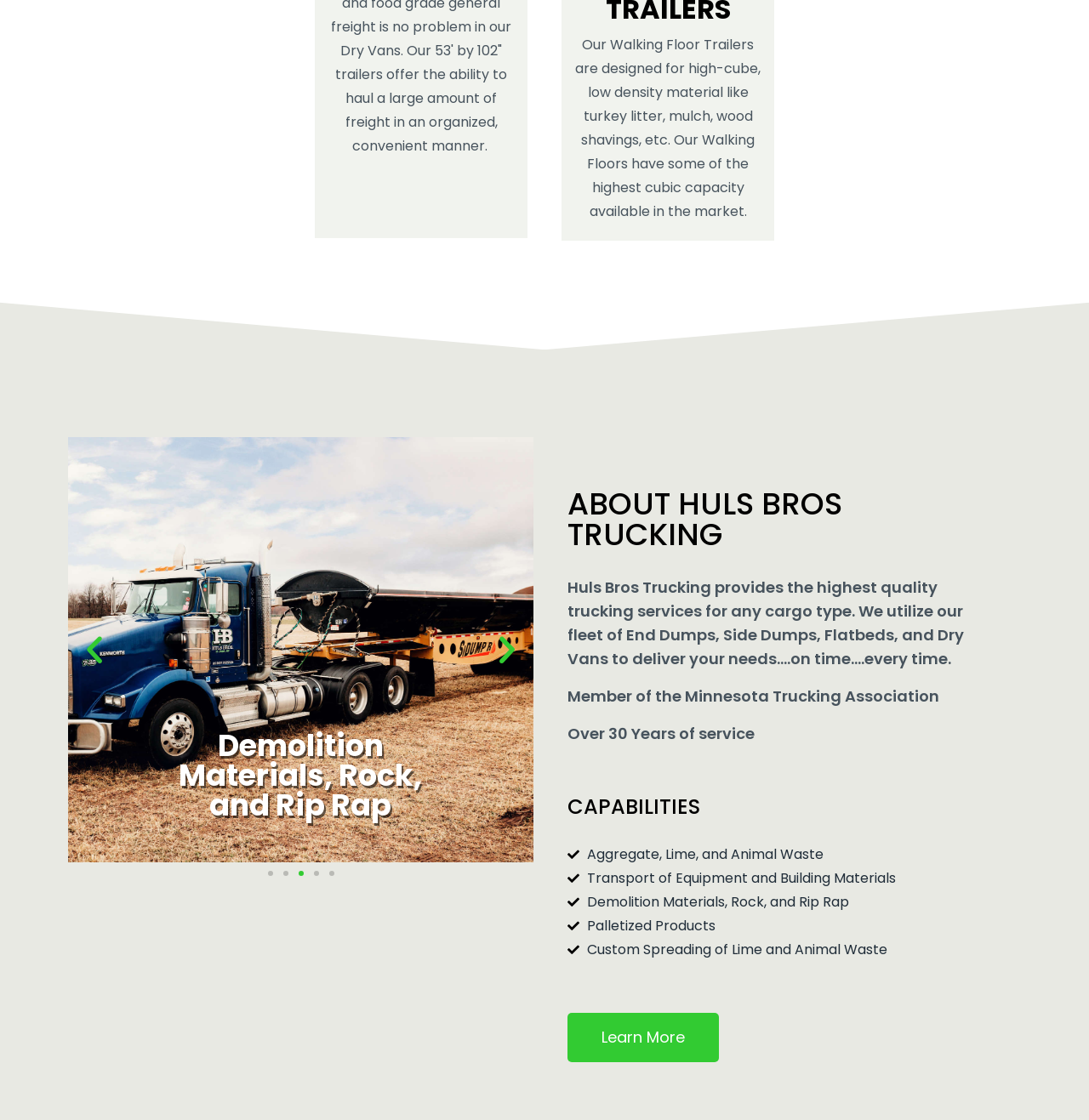Kindly determine the bounding box coordinates for the clickable area to achieve the given instruction: "Go to previous slide".

[0.07, 0.564, 0.103, 0.596]